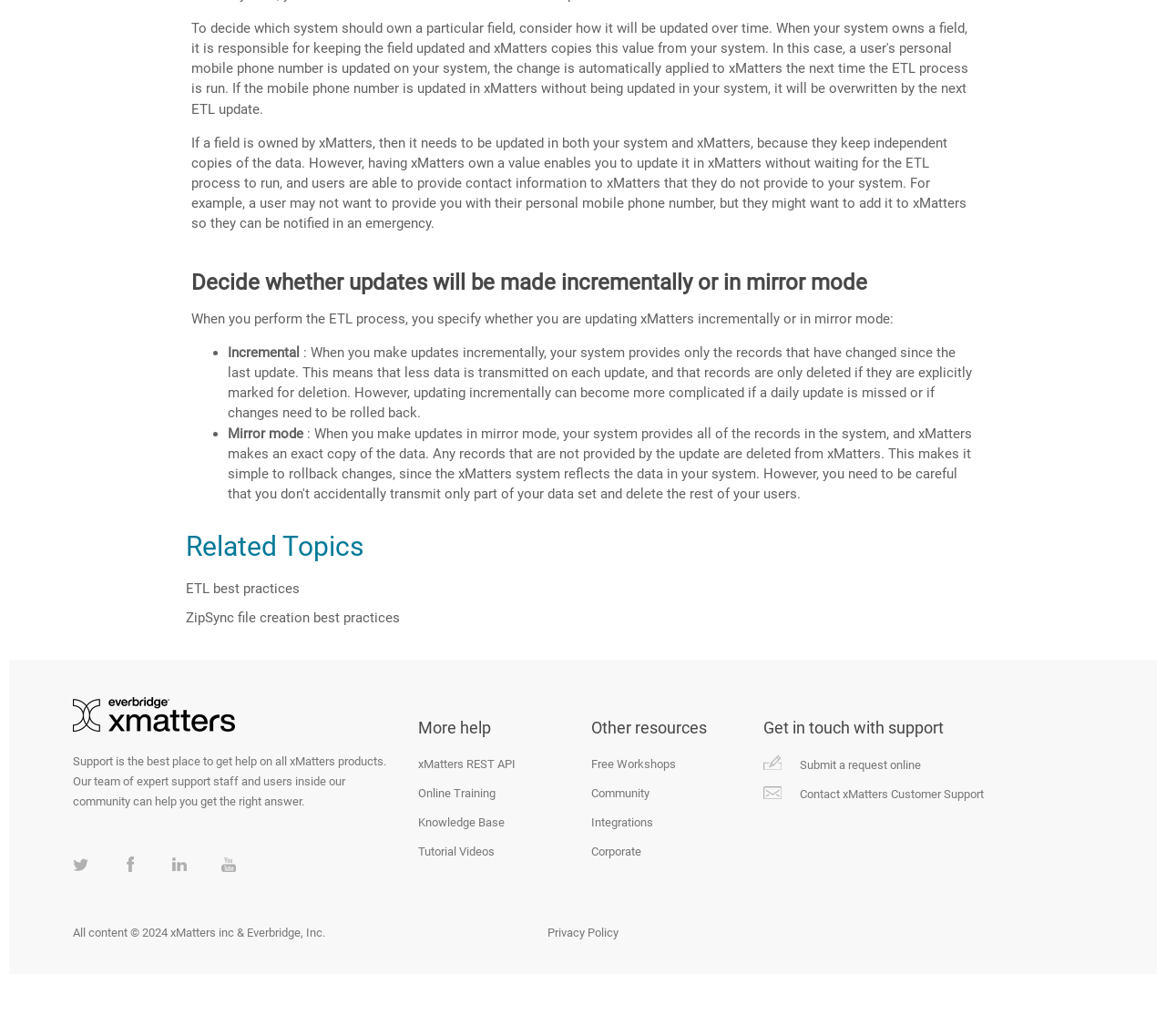What is the copyright information of the webpage?
Using the image as a reference, answer the question in detail.

The copyright information of the webpage is 'All content © 2024 xMatters inc & Everbridge, Inc.', indicating that the content is owned by xMatters inc and Everbridge, Inc. and is protected by copyright law.